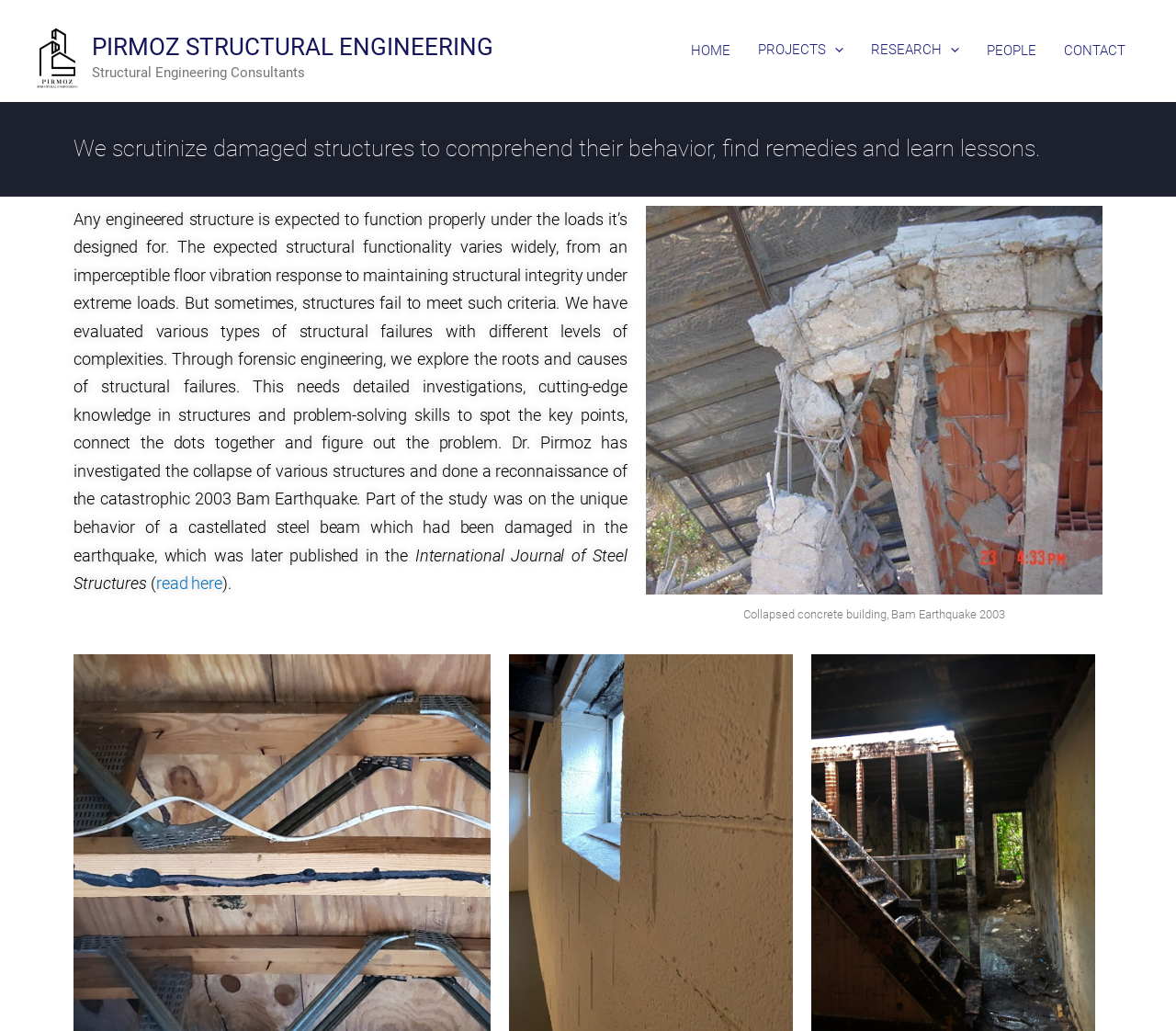Using the webpage screenshot, find the UI element described by Home. Provide the bounding box coordinates in the format (top-left x, top-left y, bottom-right x, bottom-right y), ensuring all values are floating point numbers between 0 and 1.

[0.576, 0.049, 0.633, 0.071]